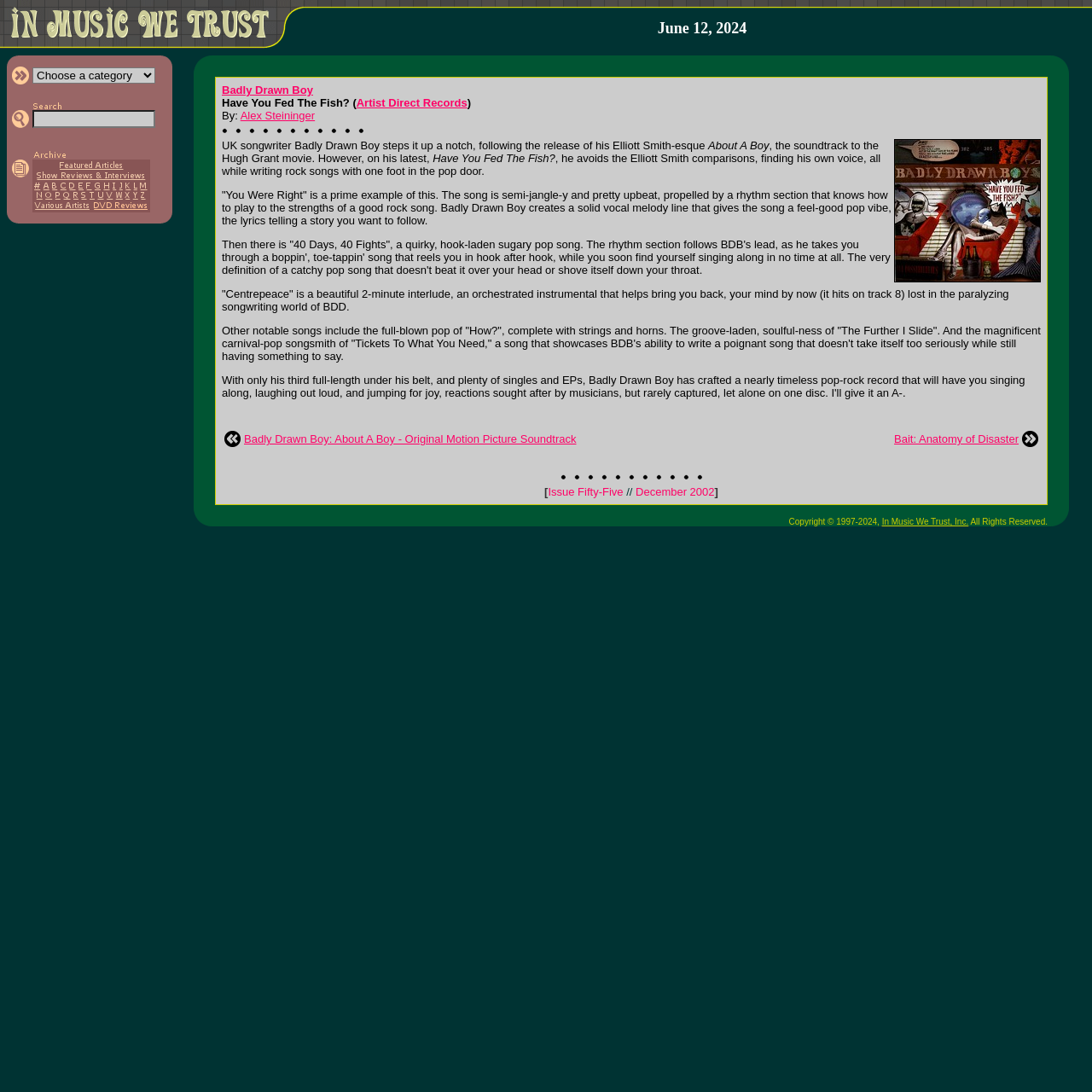Carefully examine the image and provide an in-depth answer to the question: What is the name of the album reviewed in the article?

I found the album name 'Have You Fed The Fish?' by reading the article content in the layout table with bounding box coordinates [0.197, 0.07, 0.959, 0.463] which mentions the album name.